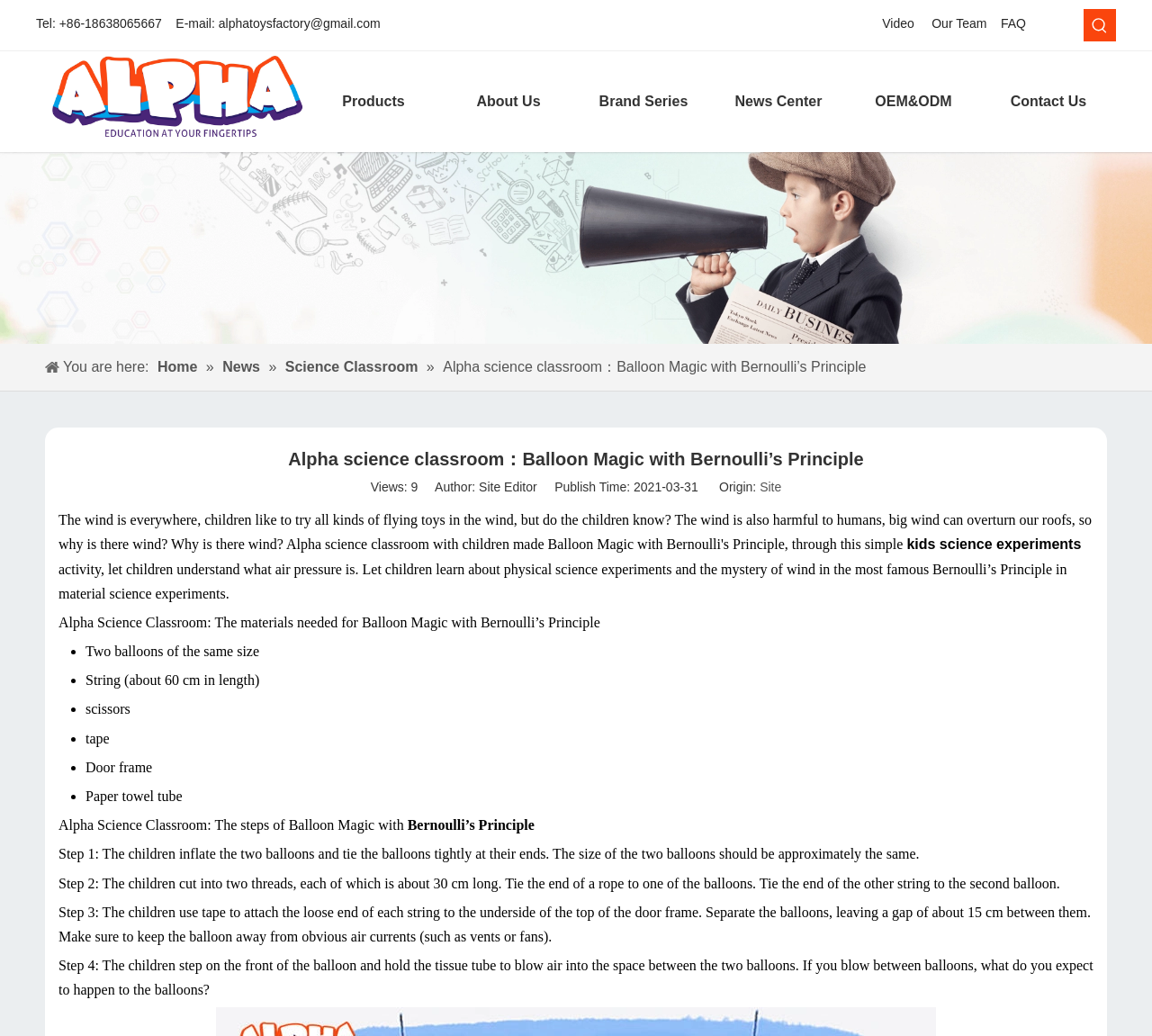Give the bounding box coordinates for this UI element: "Contact Us". The coordinates should be four float numbers between 0 and 1, arranged as [left, top, right, bottom].

[0.852, 0.076, 0.969, 0.121]